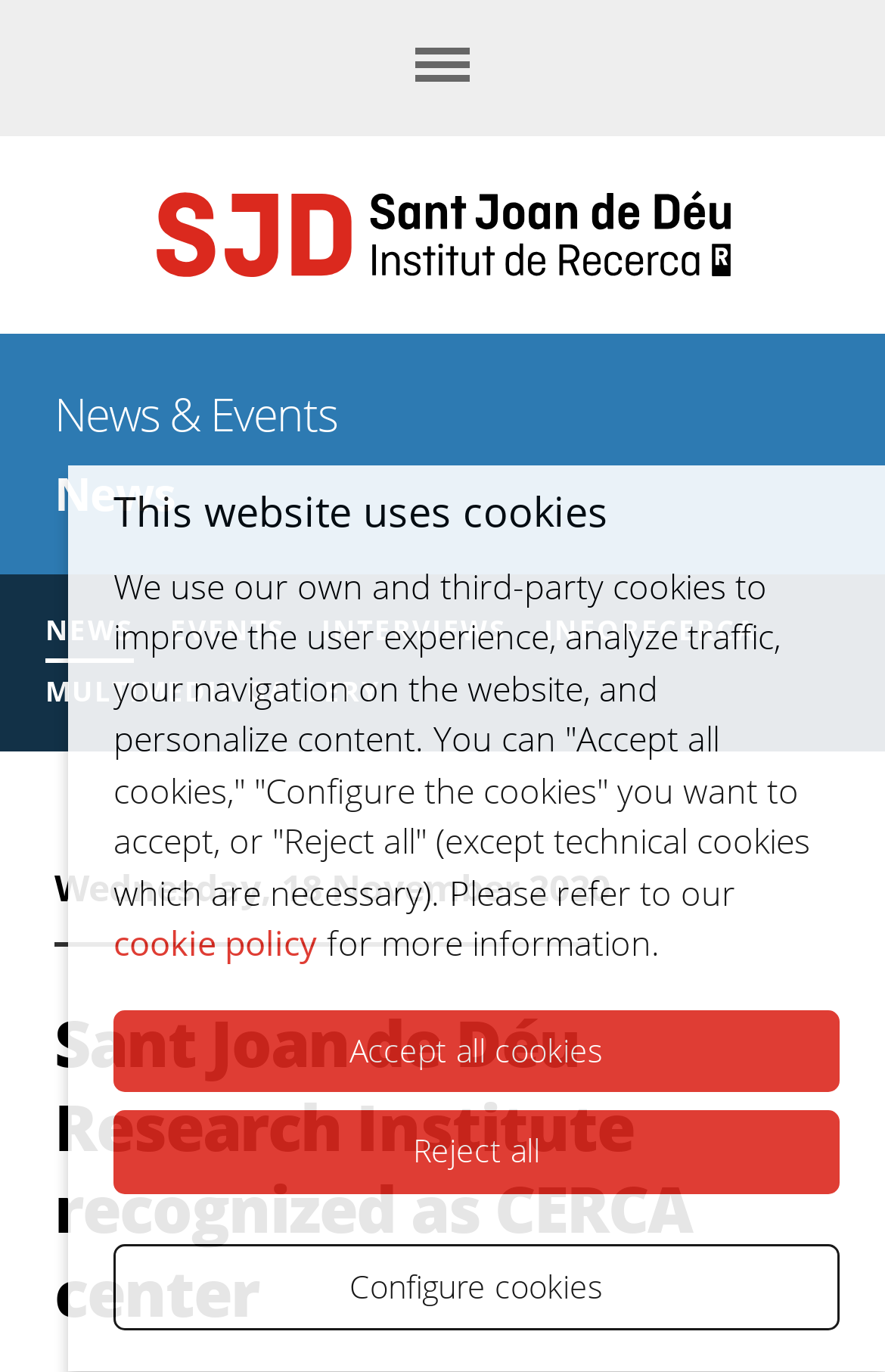Give an extensive and precise description of the webpage.

The webpage is about the Sant Joan de Déu Research Institute (IRSJD) being recognized as a CERCA center. At the top left, there is an image and a link to the Institut de Recerca SJD. Next to it, on the right, is a menu button. Below the image and the menu button, there are five links: News & Events, News, NEWS, EVENTS, and INTERVIEWS, followed by INFORECERCA and MULTIMEDIA GALLERY.

On the left side of the page, there is a time element displaying the date "Wednesday, 18 November 2020". Below it, there is a main heading that reads "Sant Joan de Déu Research Institute recognized as CERCA center". This heading takes up most of the width of the page.

At the bottom of the page, there is a section about cookies. It starts with a heading "This website uses cookies" and is followed by a paragraph of text explaining the use of cookies on the website. There is a link to the cookie policy within the paragraph. Below the paragraph, there are three buttons: "Accept all cookies", "Reject all", and "Configure cookies".